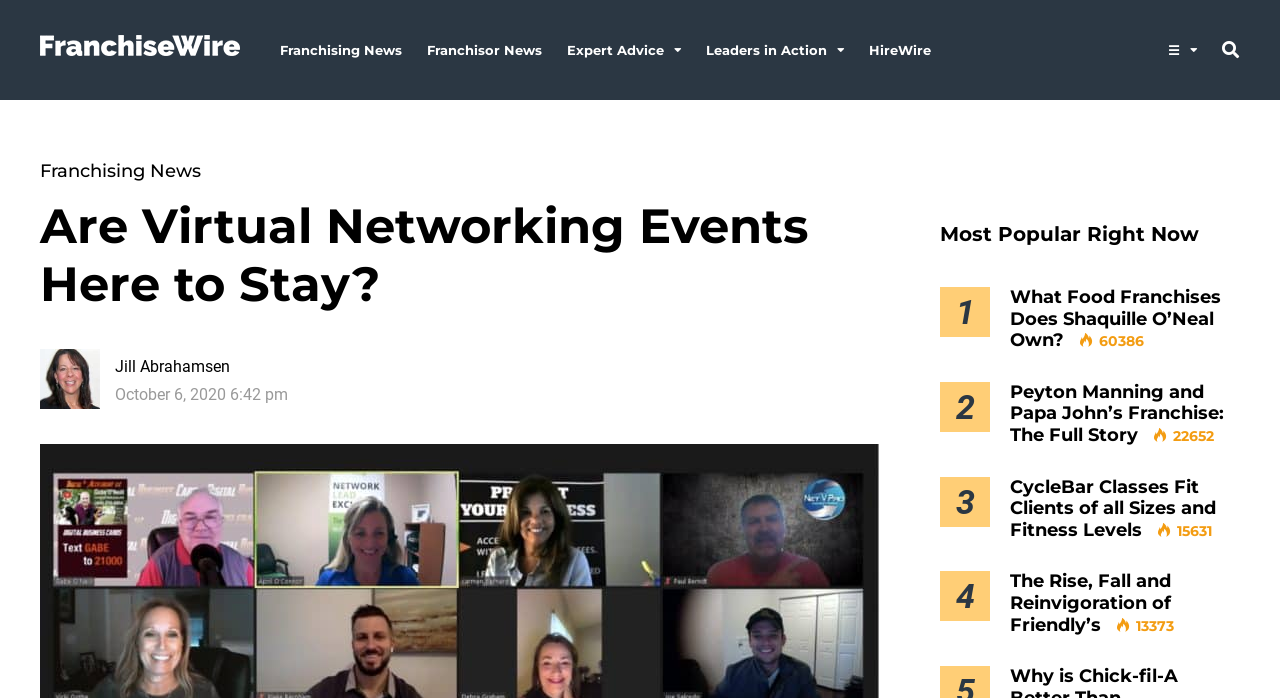Answer the question below with a single word or a brief phrase: 
Who is the author of the main article?

Jill Abrahamsen